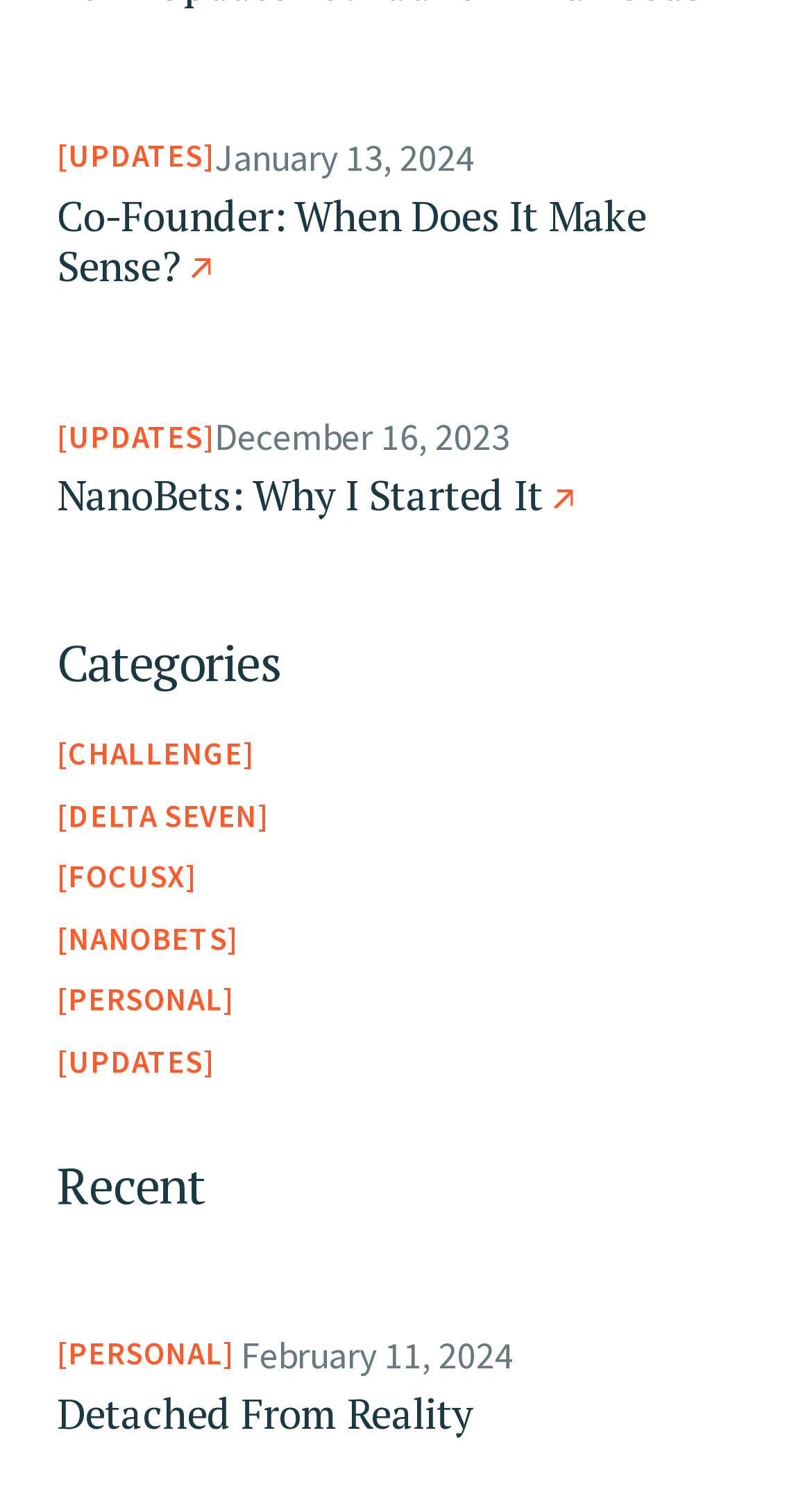Determine the bounding box coordinates of the region I should click to achieve the following instruction: "read Detached From Reality". Ensure the bounding box coordinates are four float numbers between 0 and 1, i.e., [left, top, right, bottom].

[0.07, 0.933, 0.582, 0.97]